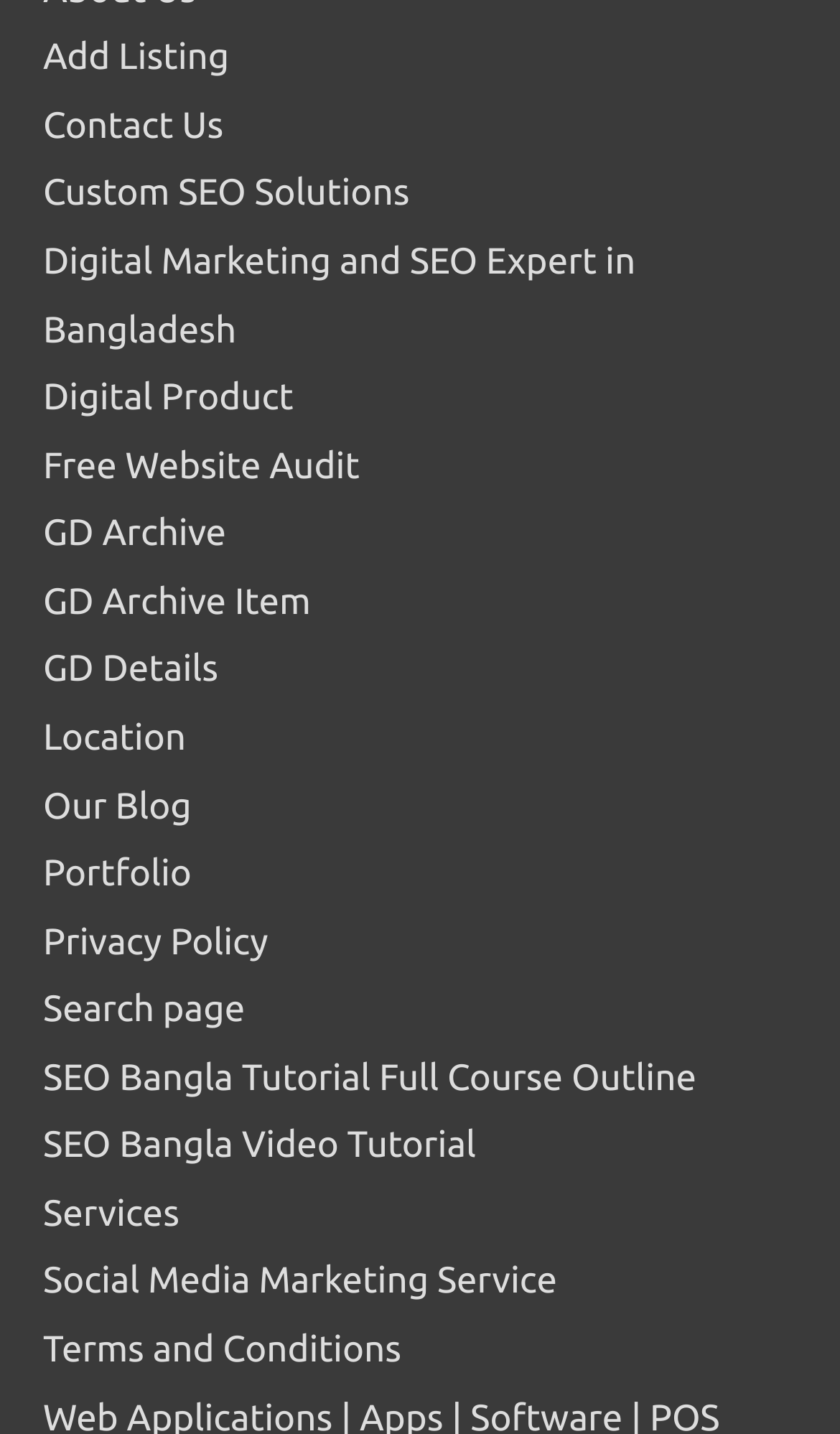Respond to the following question using a concise word or phrase: 
How many links are related to marketing?

At least 2